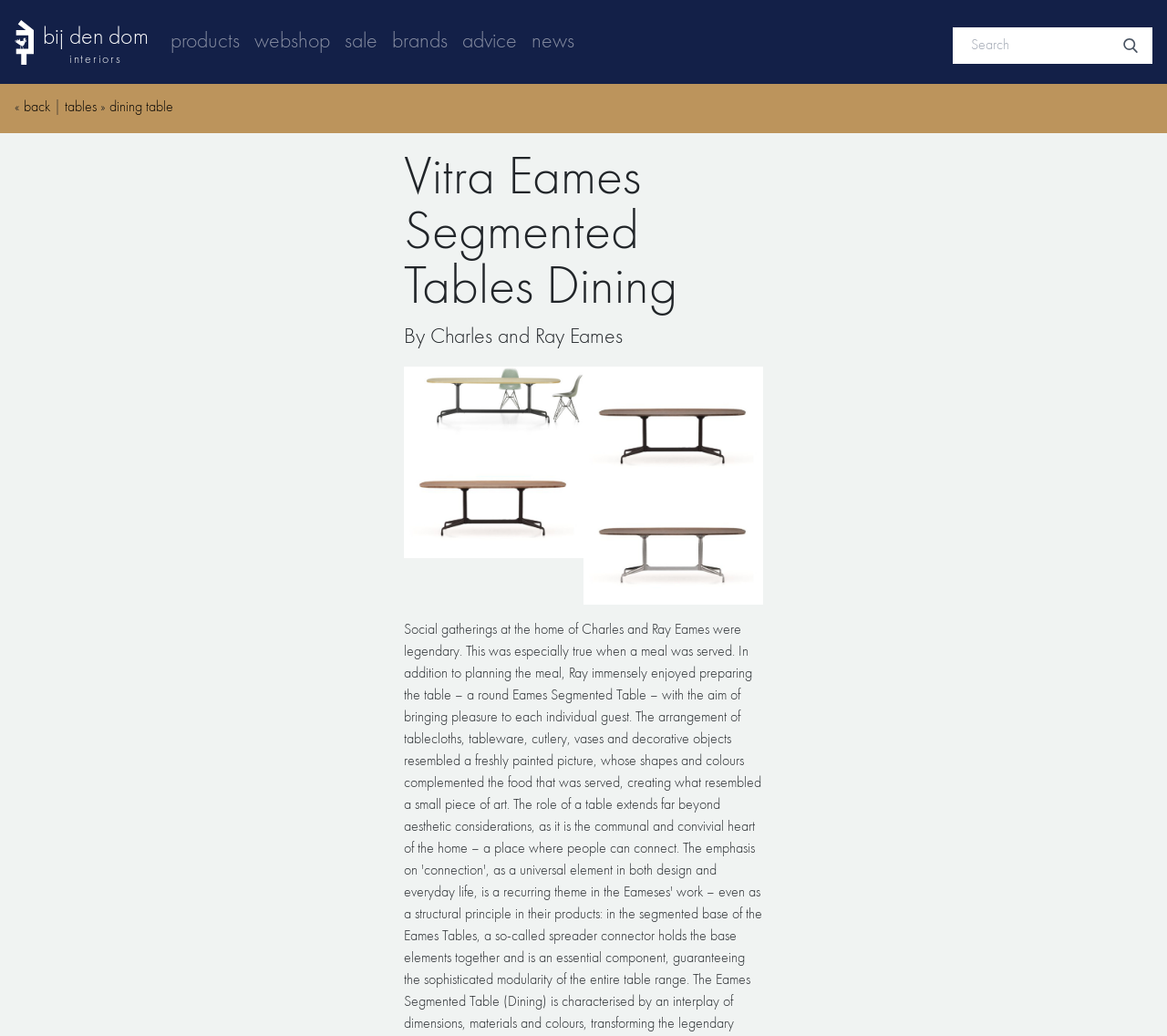What type of content is available on the 'news' page?
Give a single word or phrase answer based on the content of the image.

News